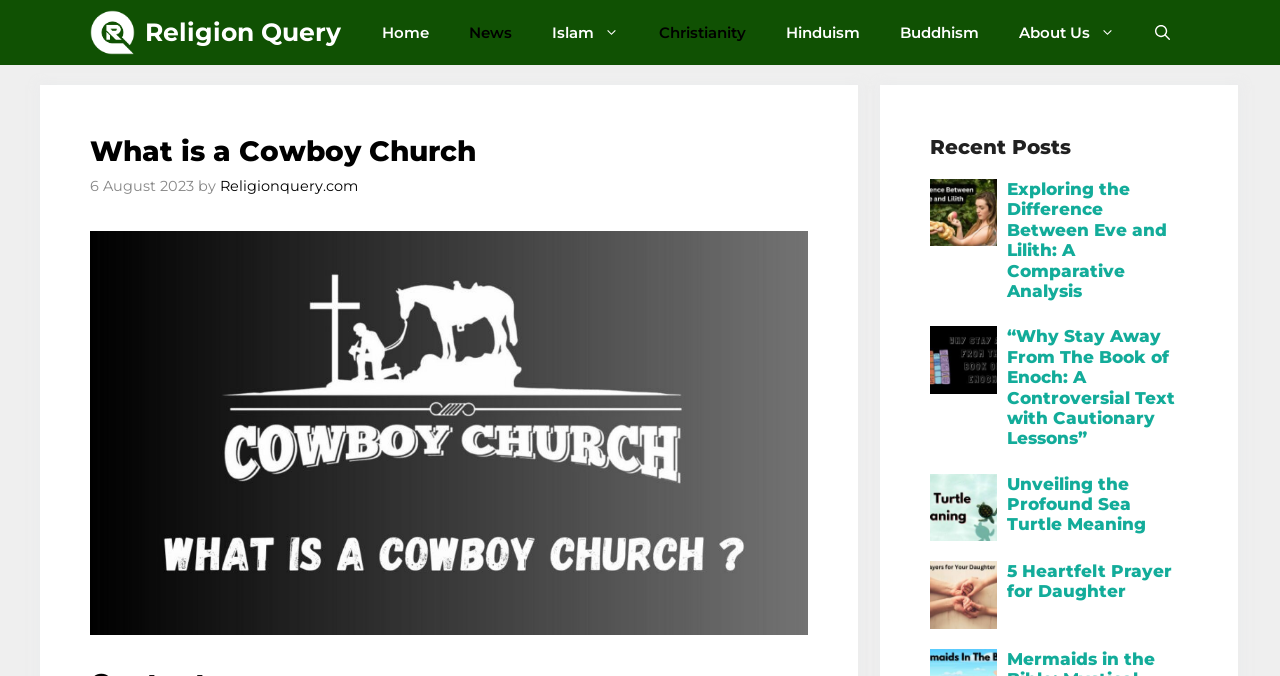With reference to the image, please provide a detailed answer to the following question: What is the purpose of the button at the top right corner of the webpage?

I determined the answer by examining the button element at the top right corner of the webpage, which has a description 'Open search'.